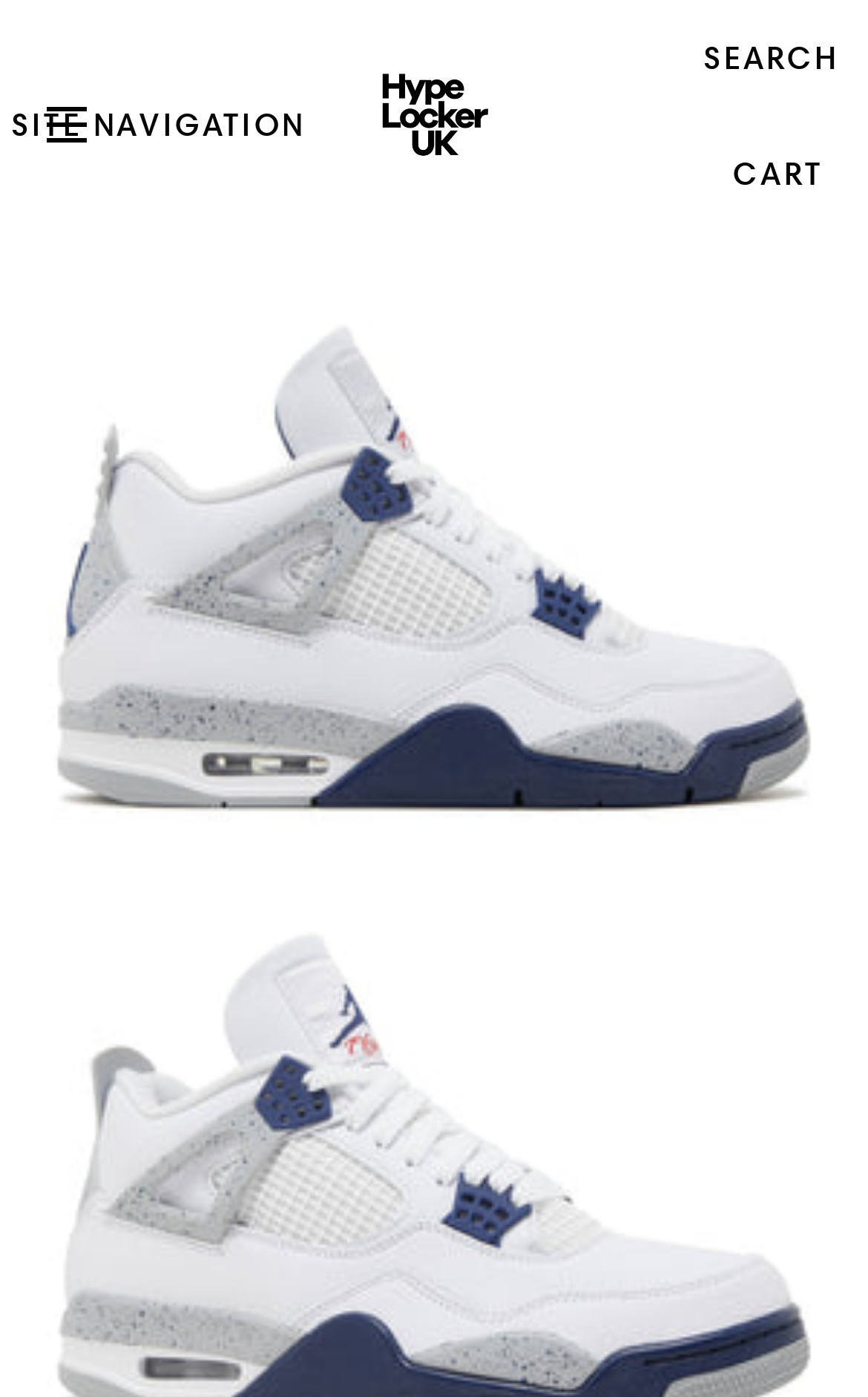Utilize the information from the image to answer the question in detail:
What is the purpose of the link on the top right?

The link on the top right has the text 'SEARCH', indicating that its purpose is to allow users to search for products or content on the website.